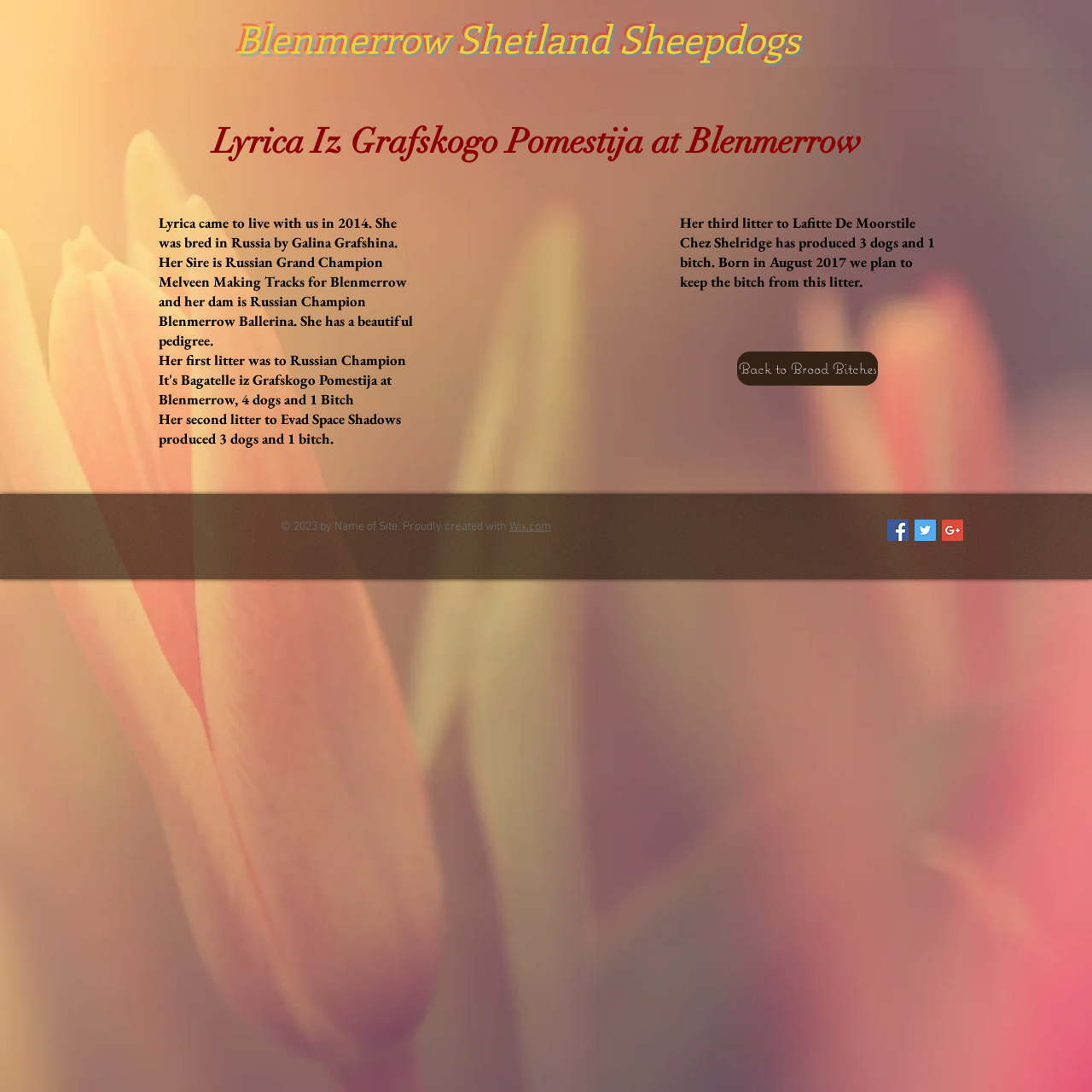Provide a short answer to the following question with just one word or phrase: How many social media icons are present?

Three